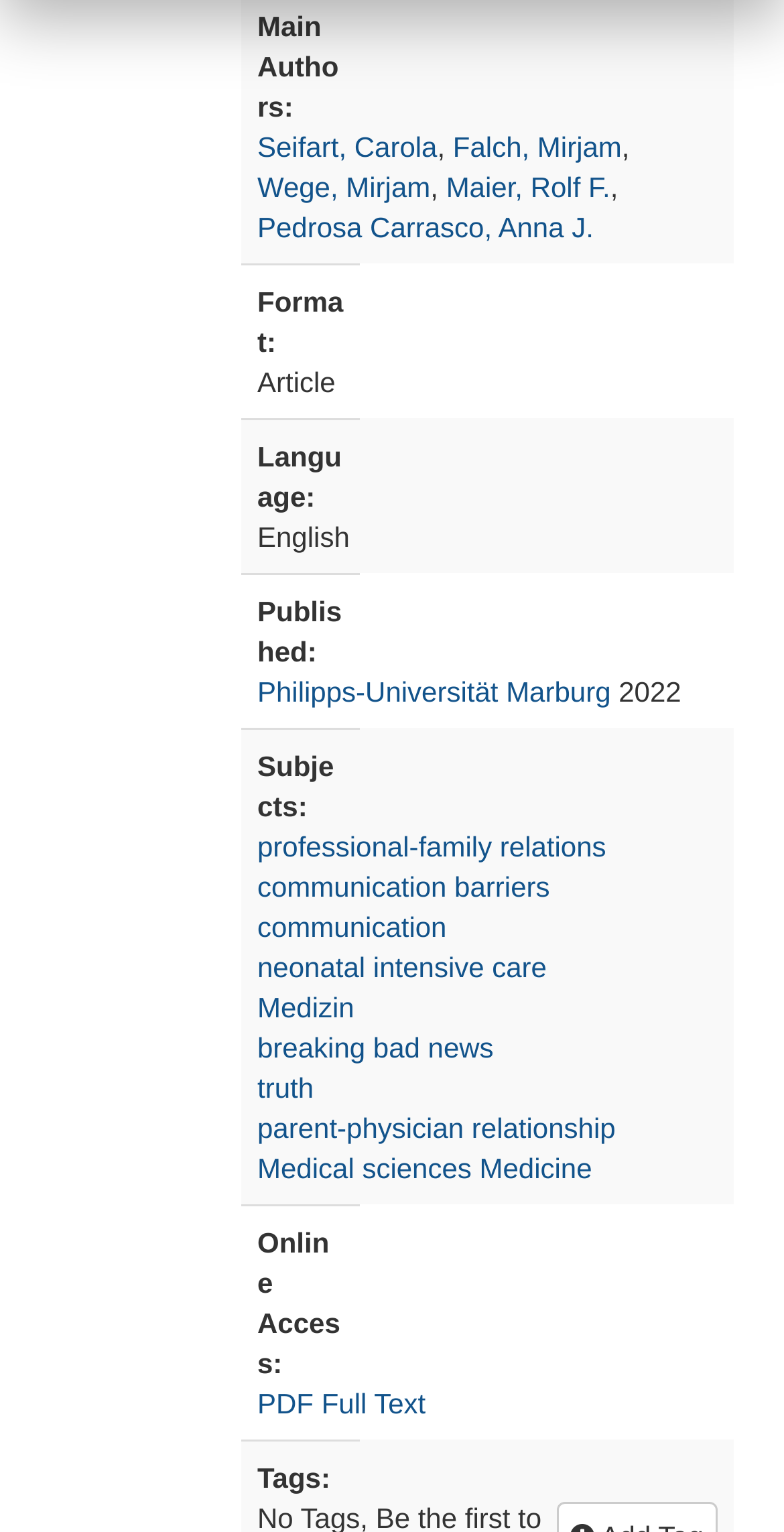Identify the bounding box coordinates of the area that should be clicked in order to complete the given instruction: "View author information". The bounding box coordinates should be four float numbers between 0 and 1, i.e., [left, top, right, bottom].

[0.328, 0.085, 0.558, 0.106]